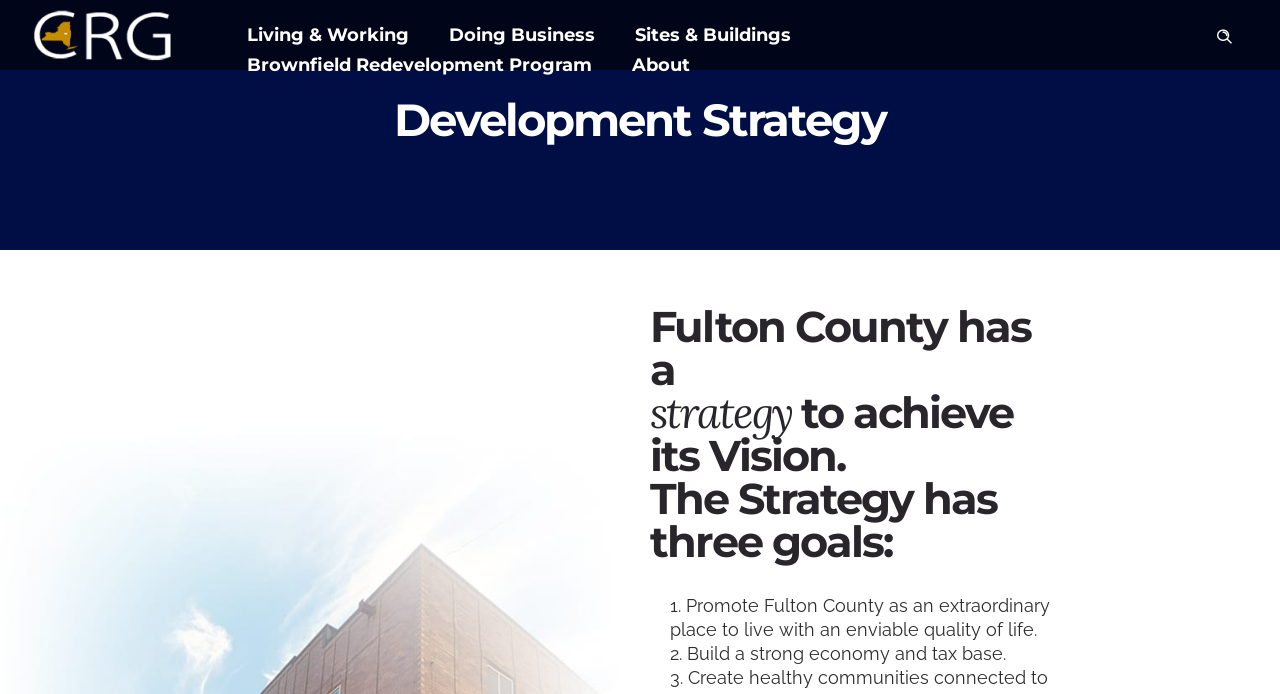What are the three goals of Fulton County's strategy?
Refer to the image and respond with a one-word or short-phrase answer.

Promote, Build, Enhance